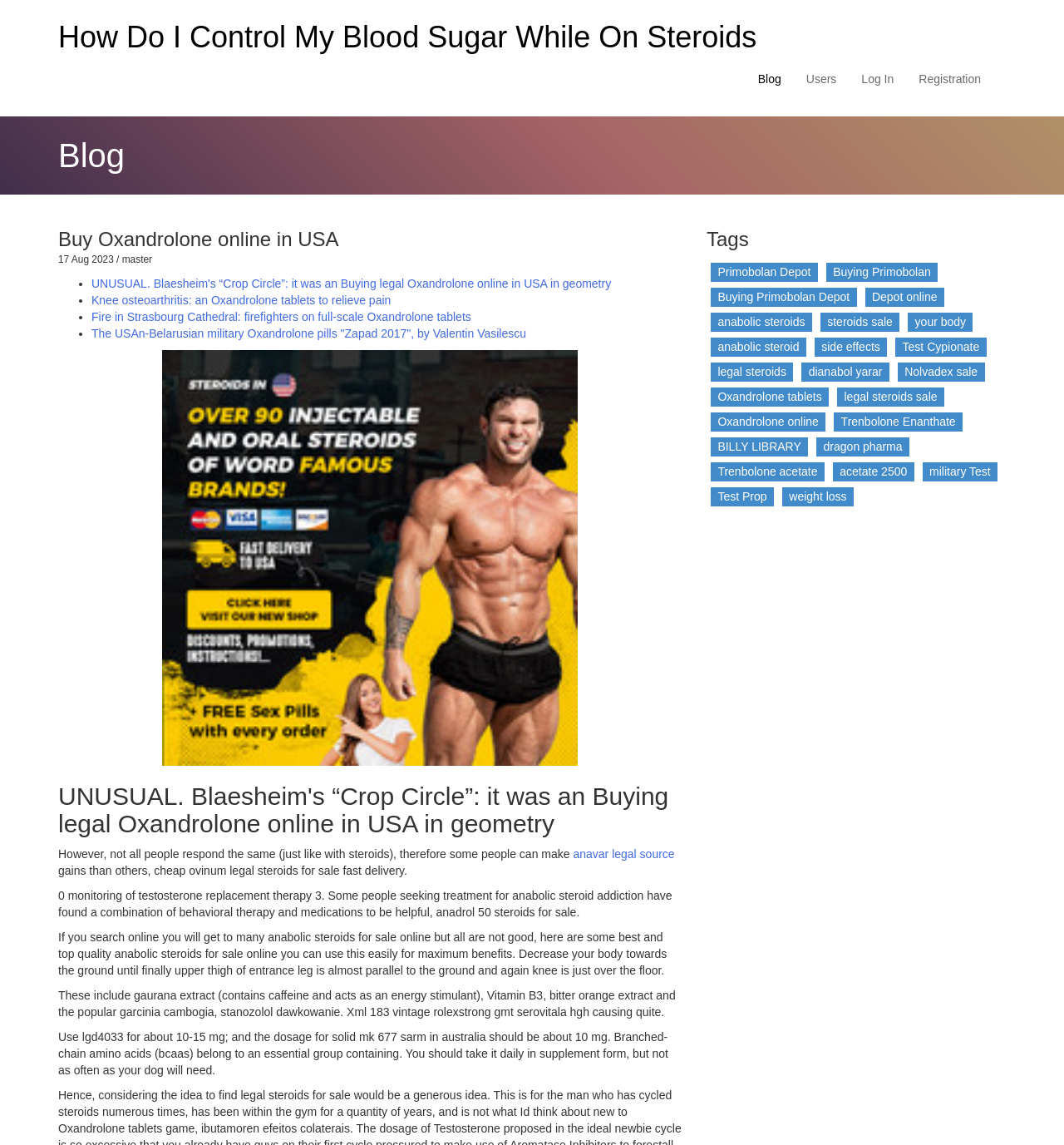Please provide a brief answer to the following inquiry using a single word or phrase:
What is the format of the blog posts?

List with links